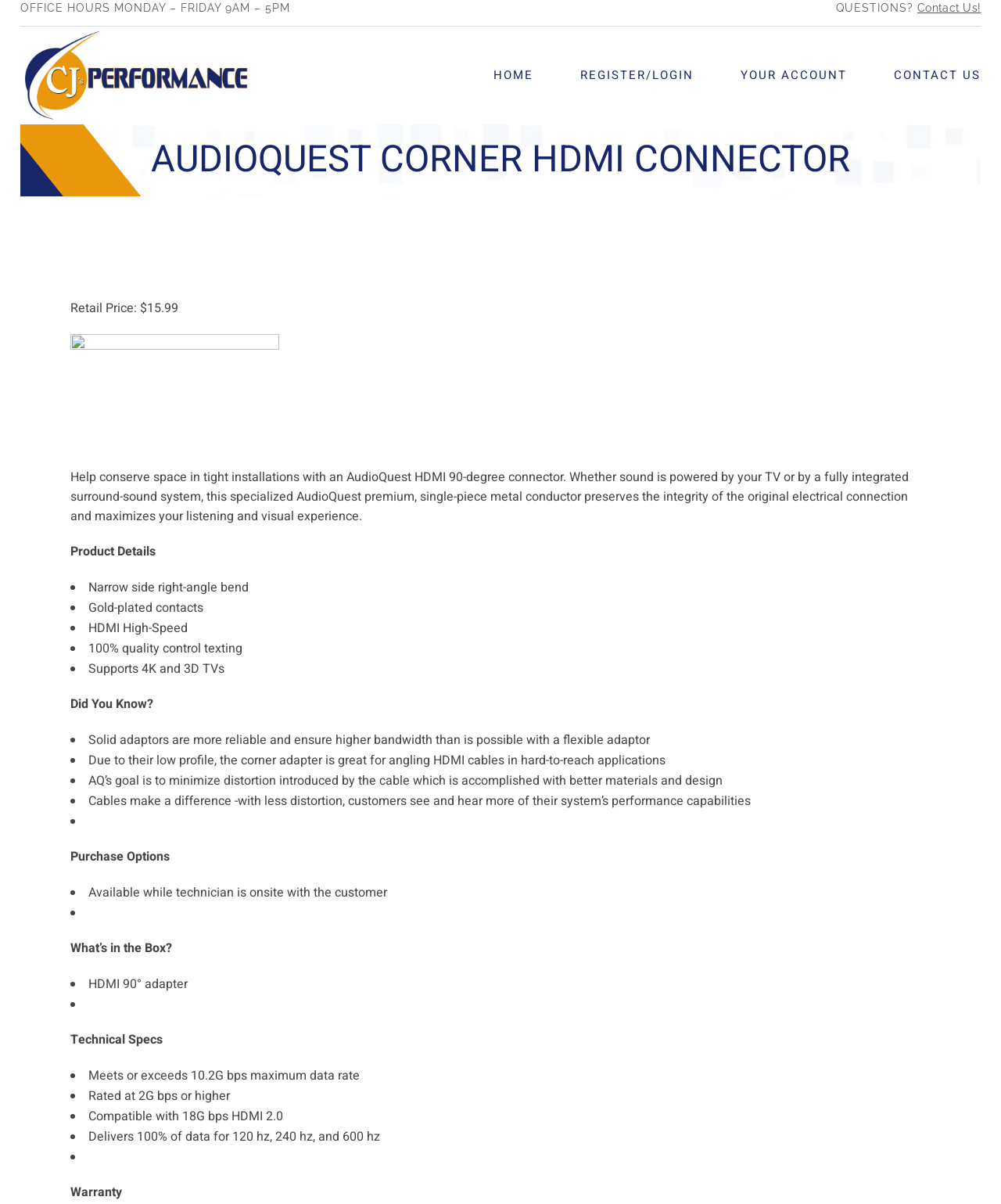What is the main feature of the AudioQuest Corner HDMI Connector?
Refer to the image and provide a concise answer in one word or phrase.

Narrow side right-angle bend